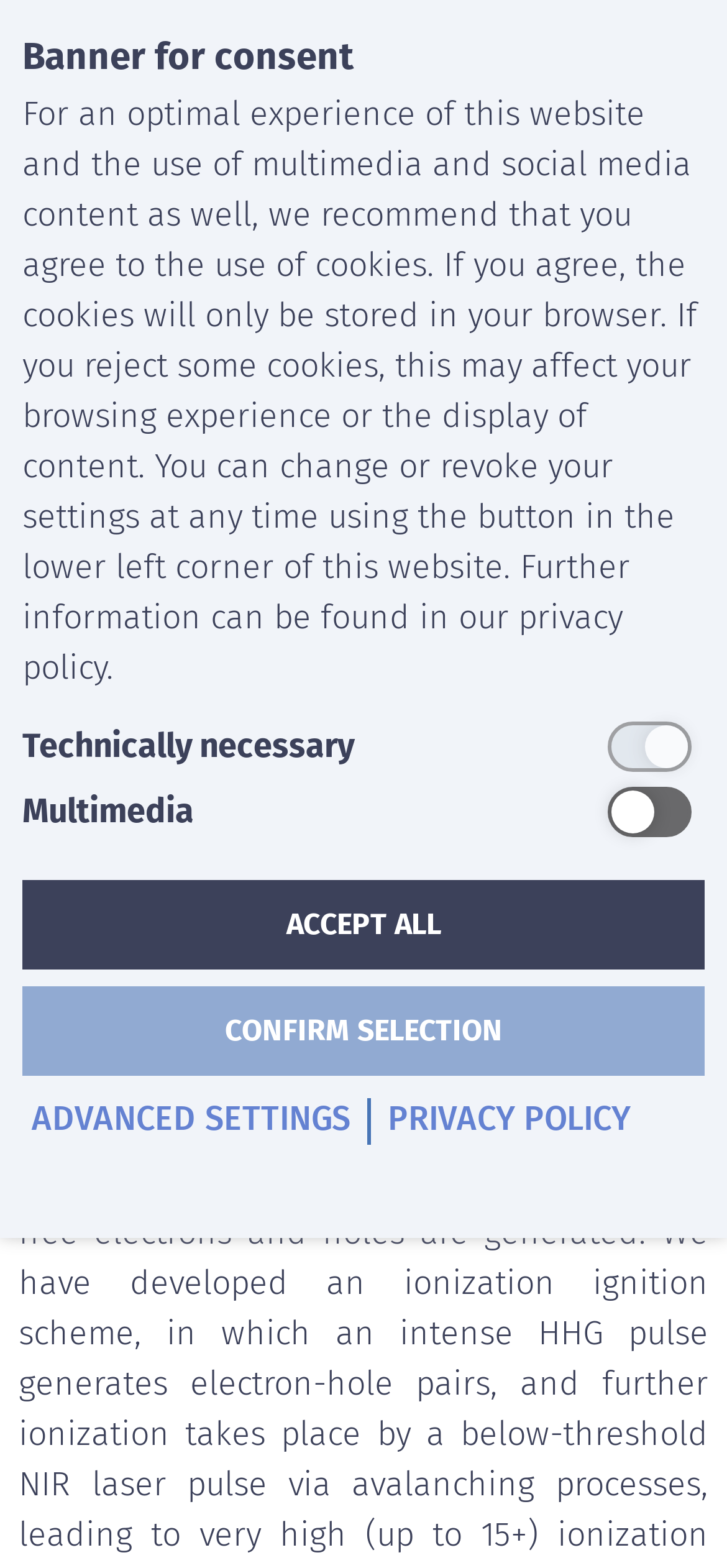Please provide the bounding box coordinate of the region that matches the element description: J. Mikosch,. Coordinates should be in the format (top-left x, top-left y, bottom-right x, bottom-right y) and all values should be between 0 and 1.

[0.405, 0.277, 0.597, 0.3]